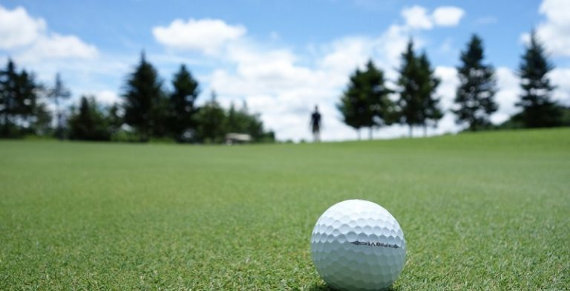Use a single word or phrase to answer the question:
What color is the sky in the background?

Vivid blue